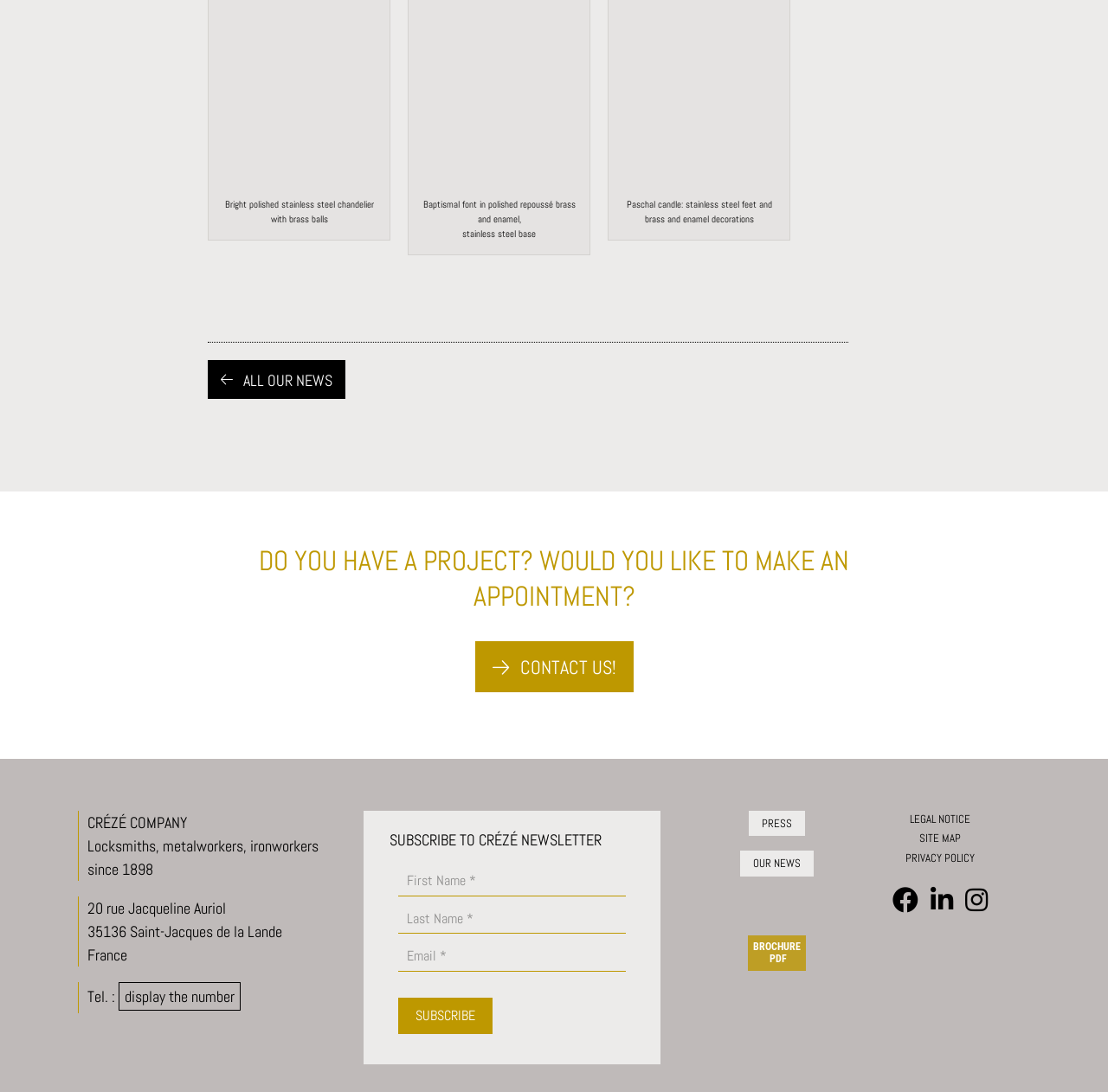What is the location of the company?
Deliver a detailed and extensive answer to the question.

The location of the company can be found at the bottom of the webpage, where the address and contact information are located. It is written in a series of static text elements as '20 rue Jacqueline Auriol', '35136 Saint-Jacques de la Lande', and 'France'.